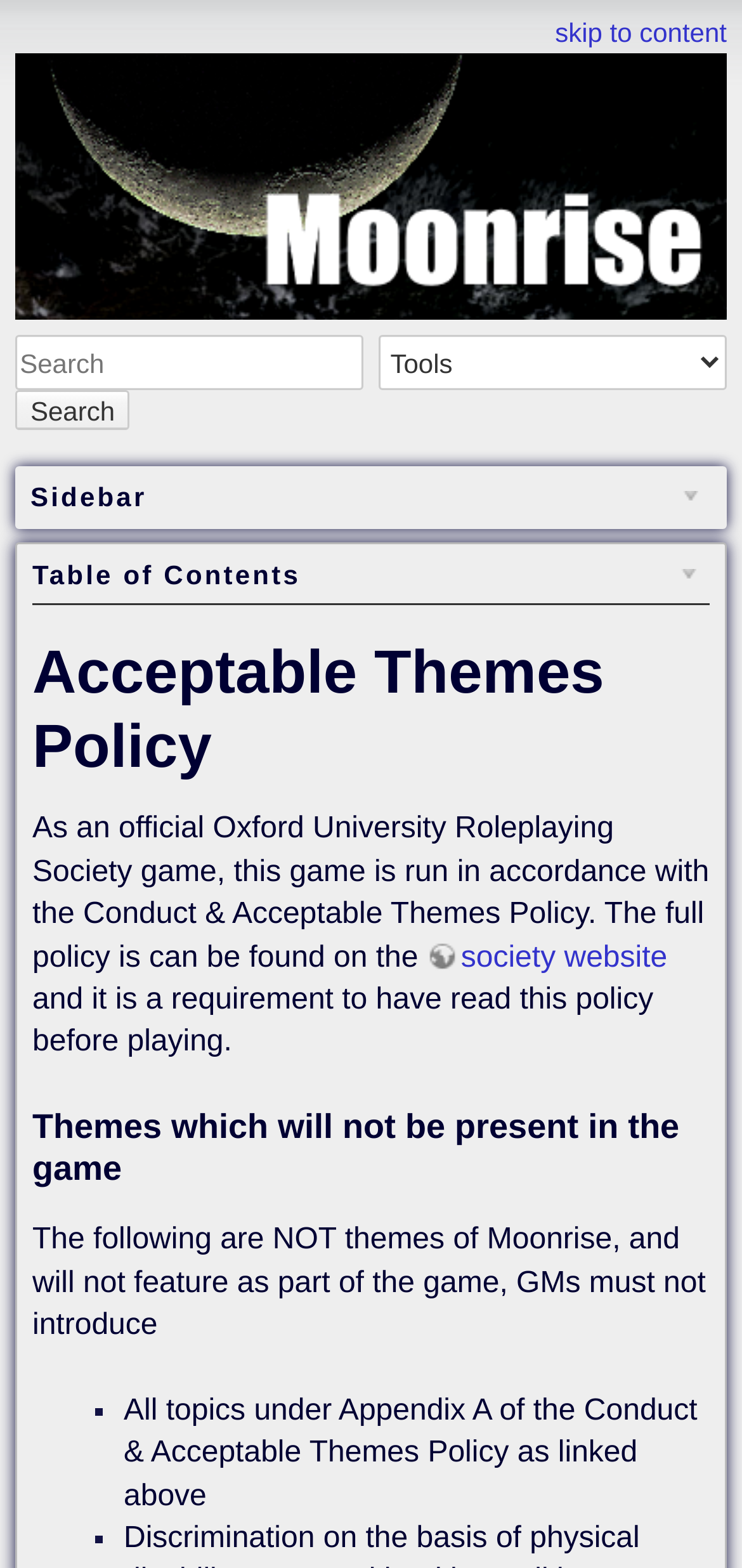Please study the image and answer the question comprehensively:
What themes are not present in the game?

The webpage lists the themes that are not present in the game, and one of them is all topics under Appendix A of the Conduct & Acceptable Themes Policy, which is linked above.